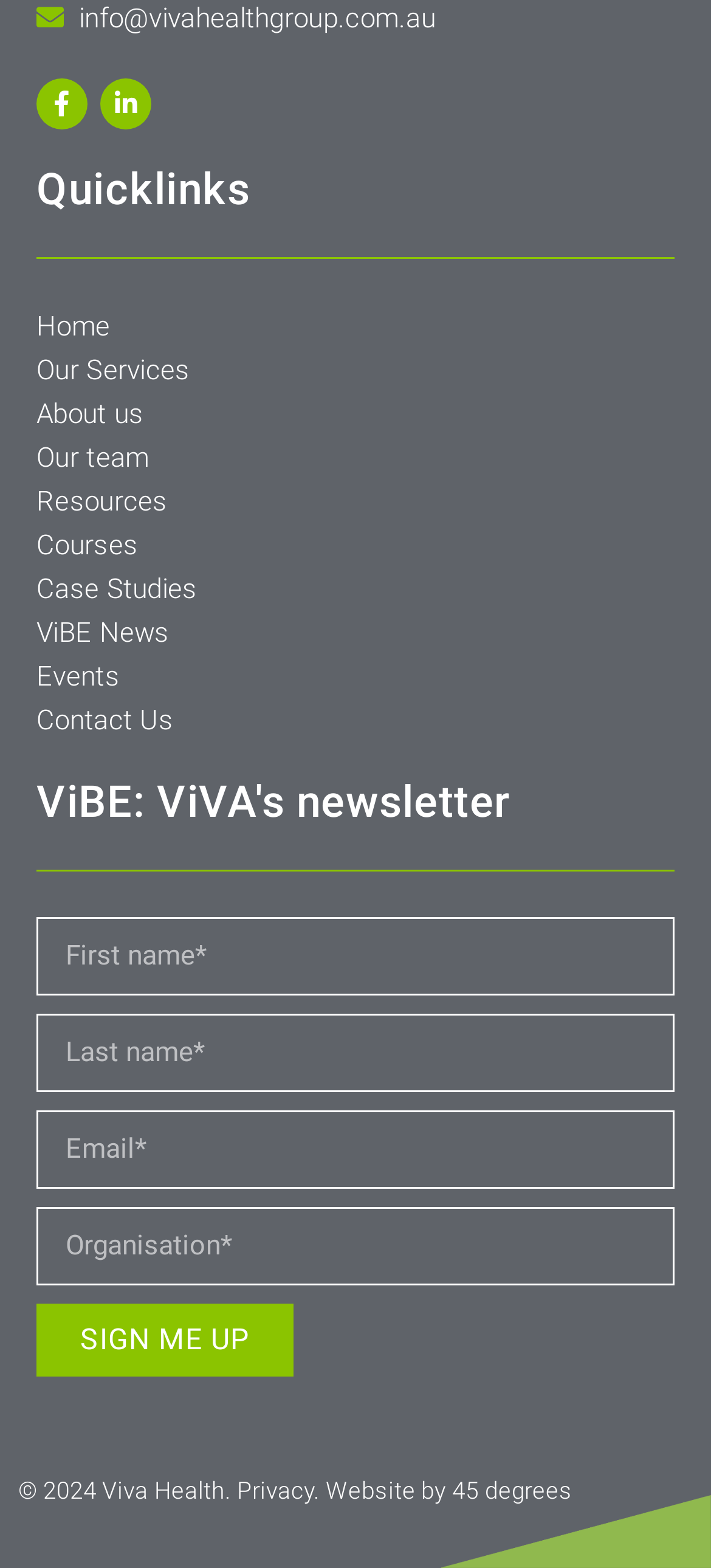Specify the bounding box coordinates of the element's area that should be clicked to execute the given instruction: "Click the Privacy link". The coordinates should be four float numbers between 0 and 1, i.e., [left, top, right, bottom].

[0.333, 0.942, 0.45, 0.96]